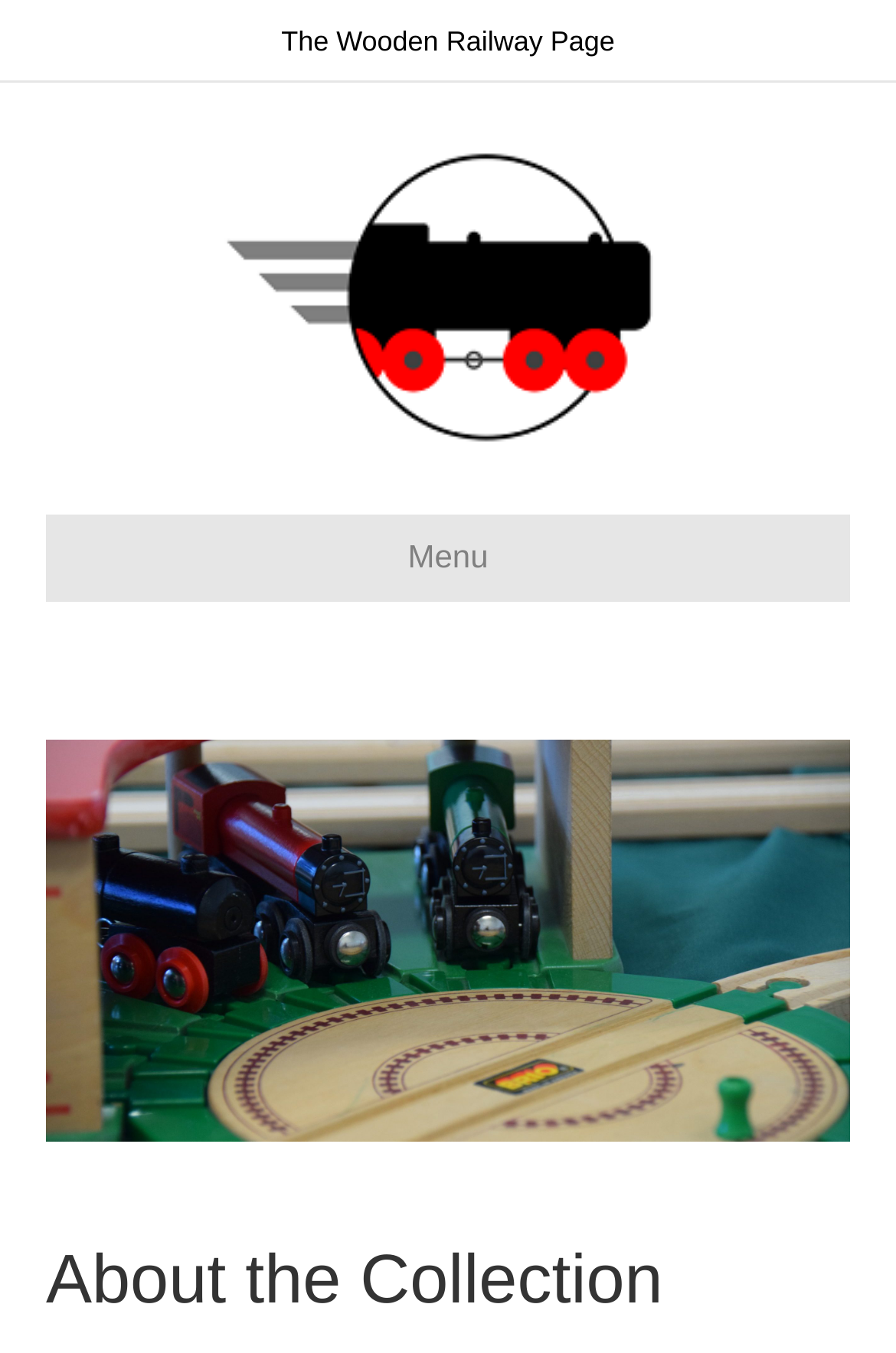Provide the bounding box coordinates, formatted as (top-left x, top-left y, bottom-right x, bottom-right y), with all values being floating point numbers between 0 and 1. Identify the bounding box of the UI element that matches the description: The Wooden Railway Page

[0.288, 0.01, 0.712, 0.051]